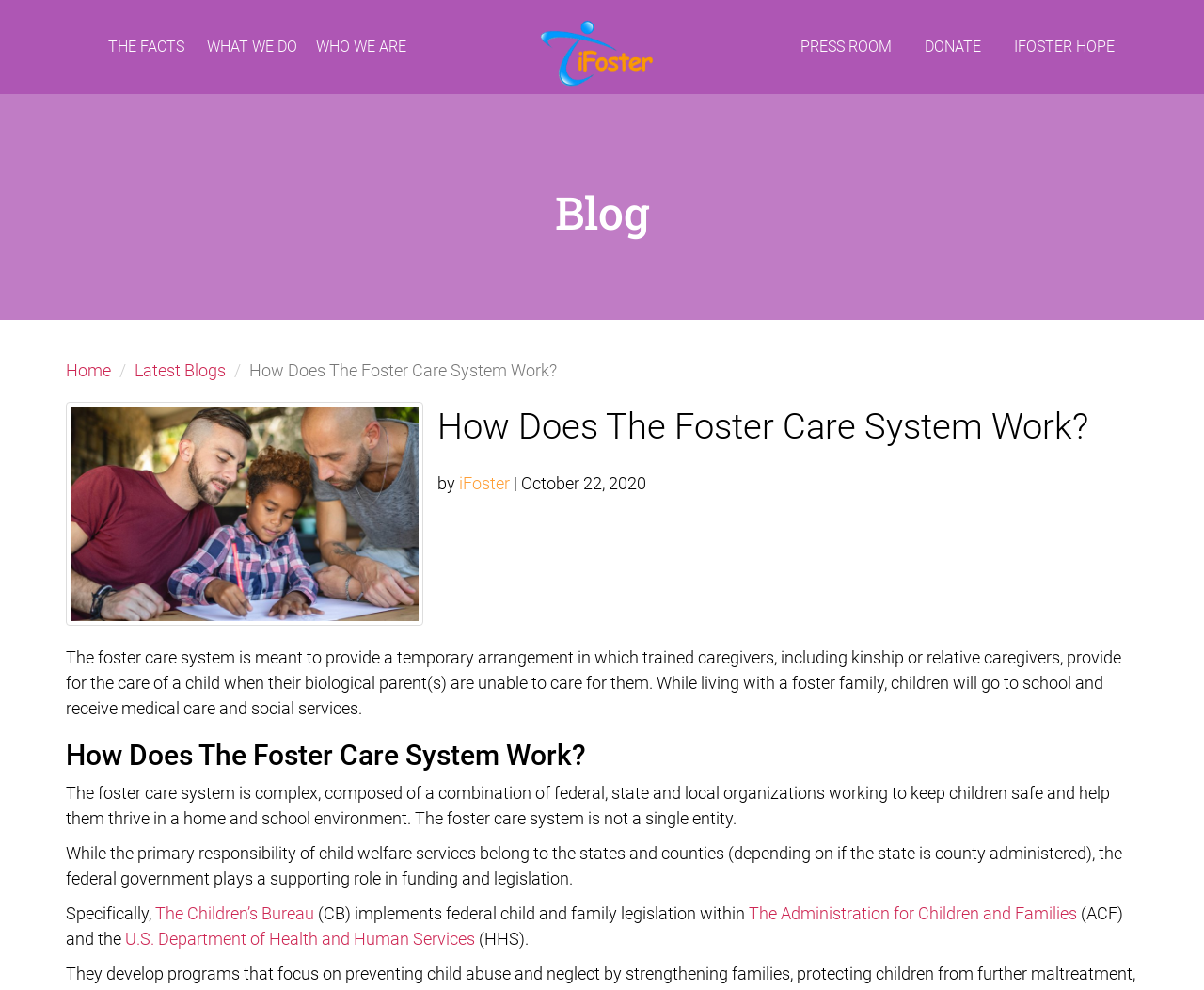Who has the primary responsibility of child welfare services?
Based on the screenshot, respond with a single word or phrase.

States and counties